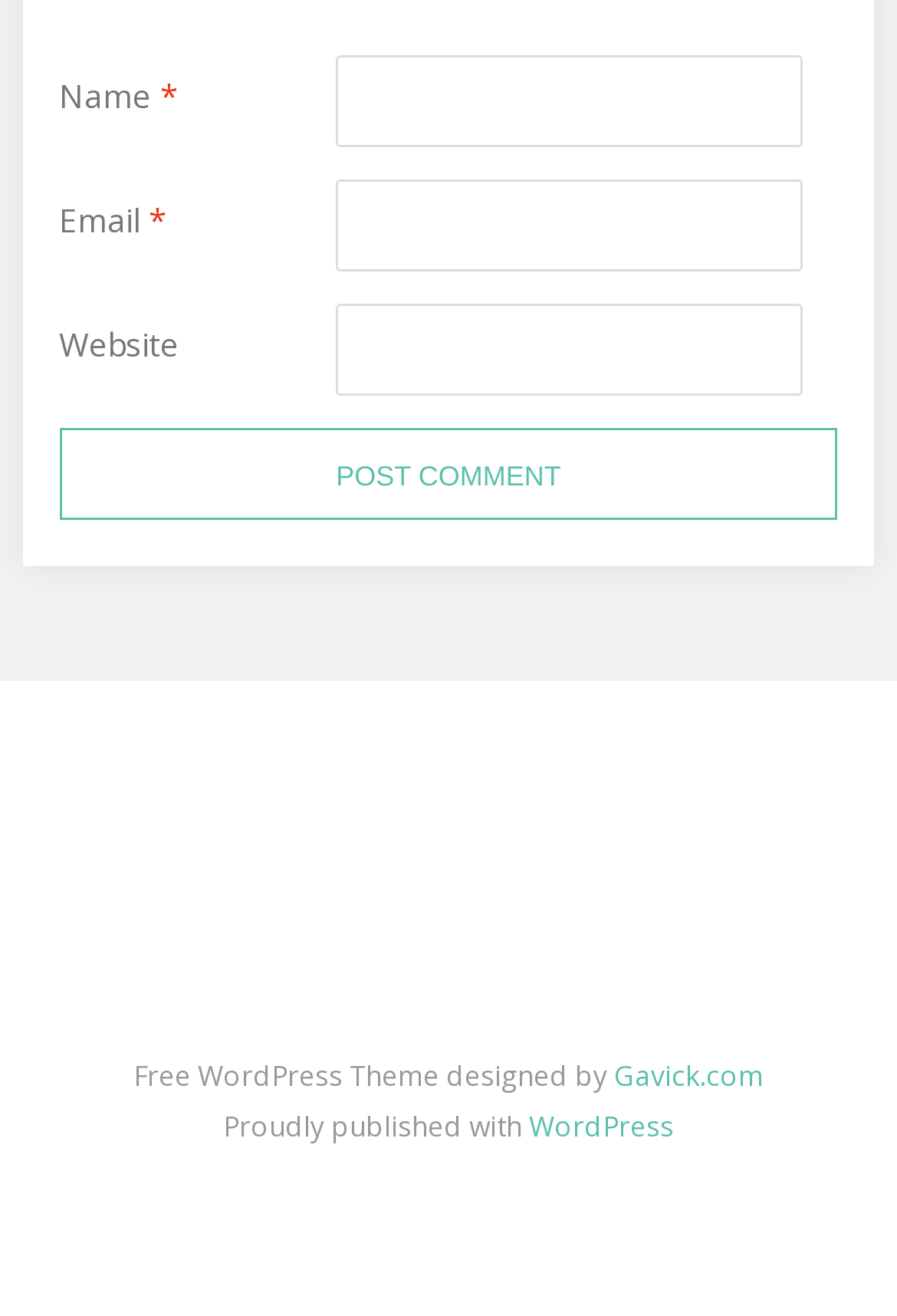Is the 'Website' field required?
Using the details shown in the screenshot, provide a comprehensive answer to the question.

The 'Website' field is a textbox with a label 'Website', but it does not have an asterisk (*) symbol, indicating that it is not a required field. This suggests that users can choose to enter their website or leave it blank.